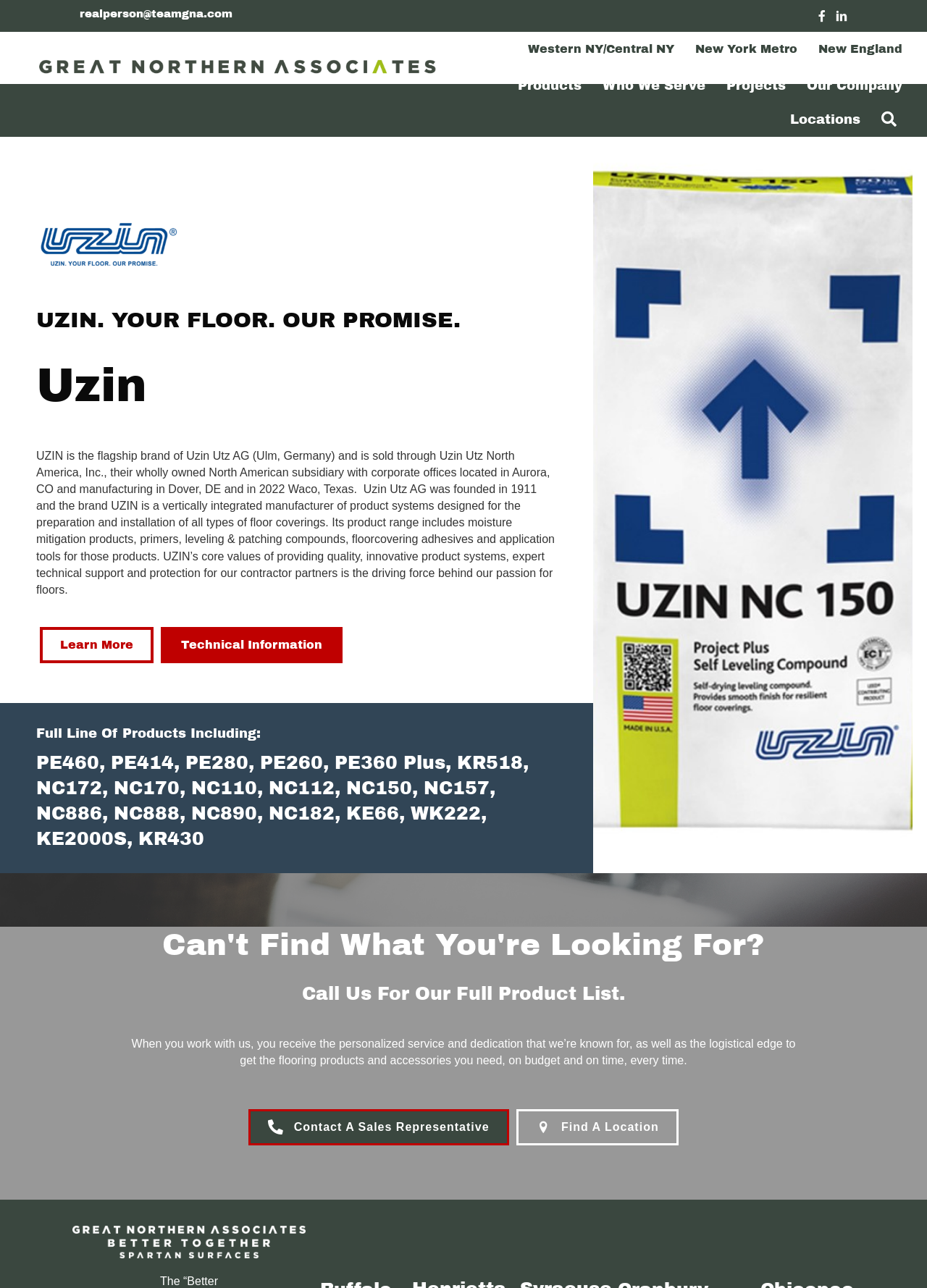Give a one-word or one-phrase response to the question:
What is the name of the company?

UZIN